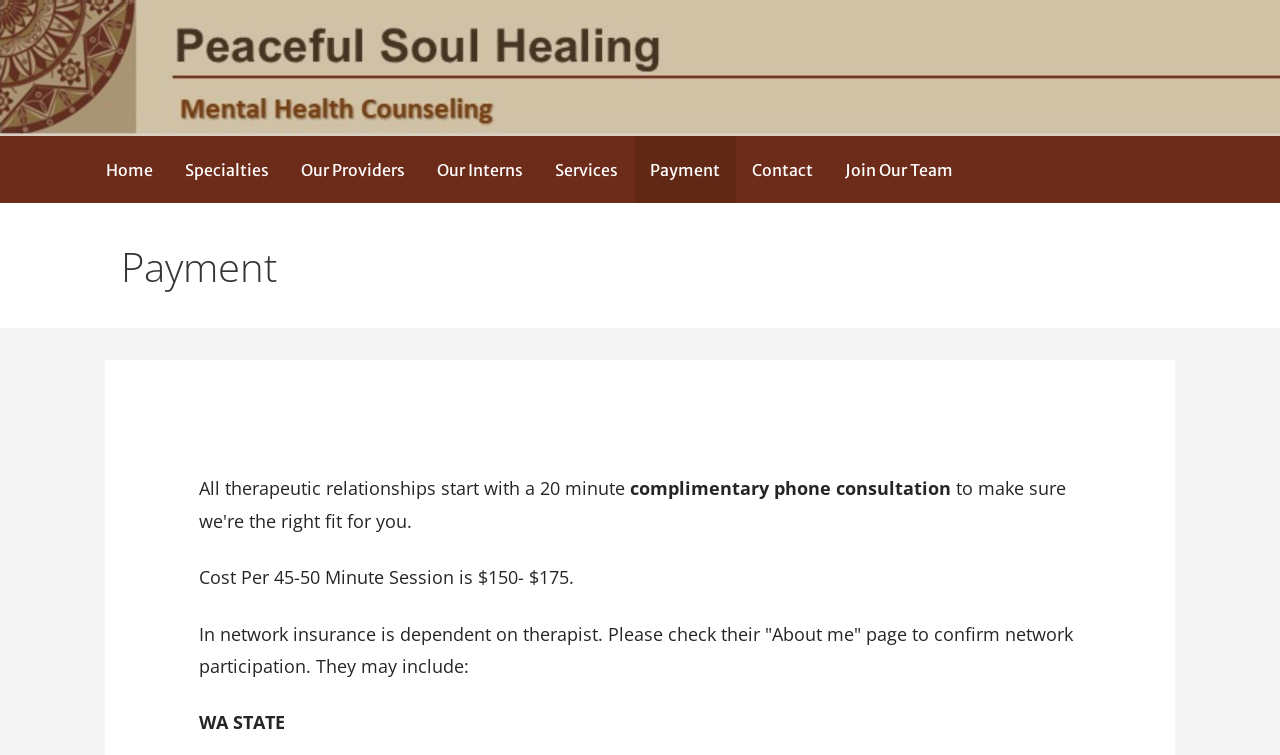Answer with a single word or phrase: 
What is the purpose of the initial phone consultation?

Complimentary